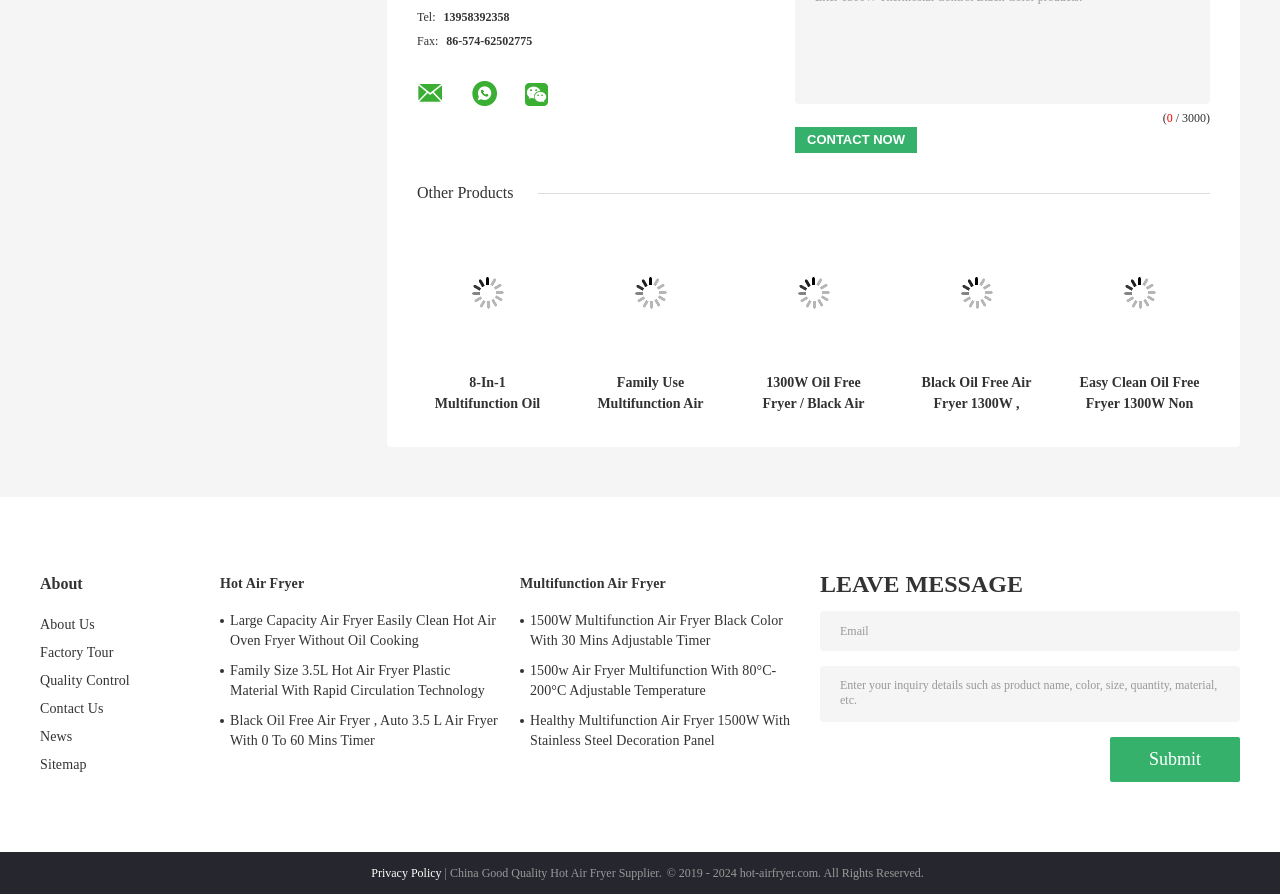What is the purpose of the 'Contact Now' button?
We need a detailed and meticulous answer to the question.

I deduced the purpose of the 'Contact Now' button by looking at its location and context on the webpage. It is placed near the top of the page, and there is a section below it that allows users to leave a message, which suggests that the button is meant to facilitate contact with the supplier.